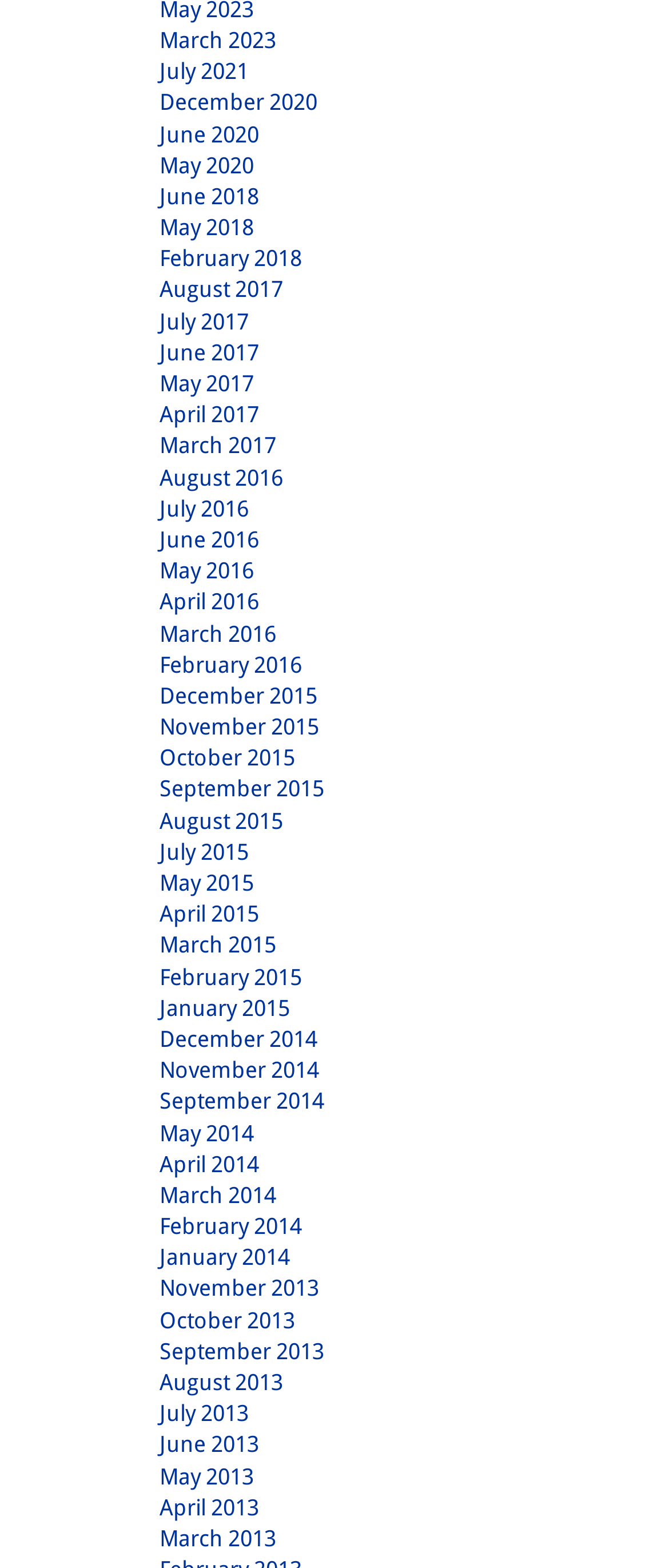How many links are there on the webpage?
Using the visual information, answer the question in a single word or phrase.

60